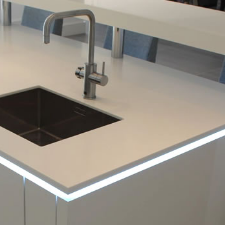What is the purpose of the embedded LED lights?
Using the image, give a concise answer in the form of a single word or short phrase.

Ambient lighting